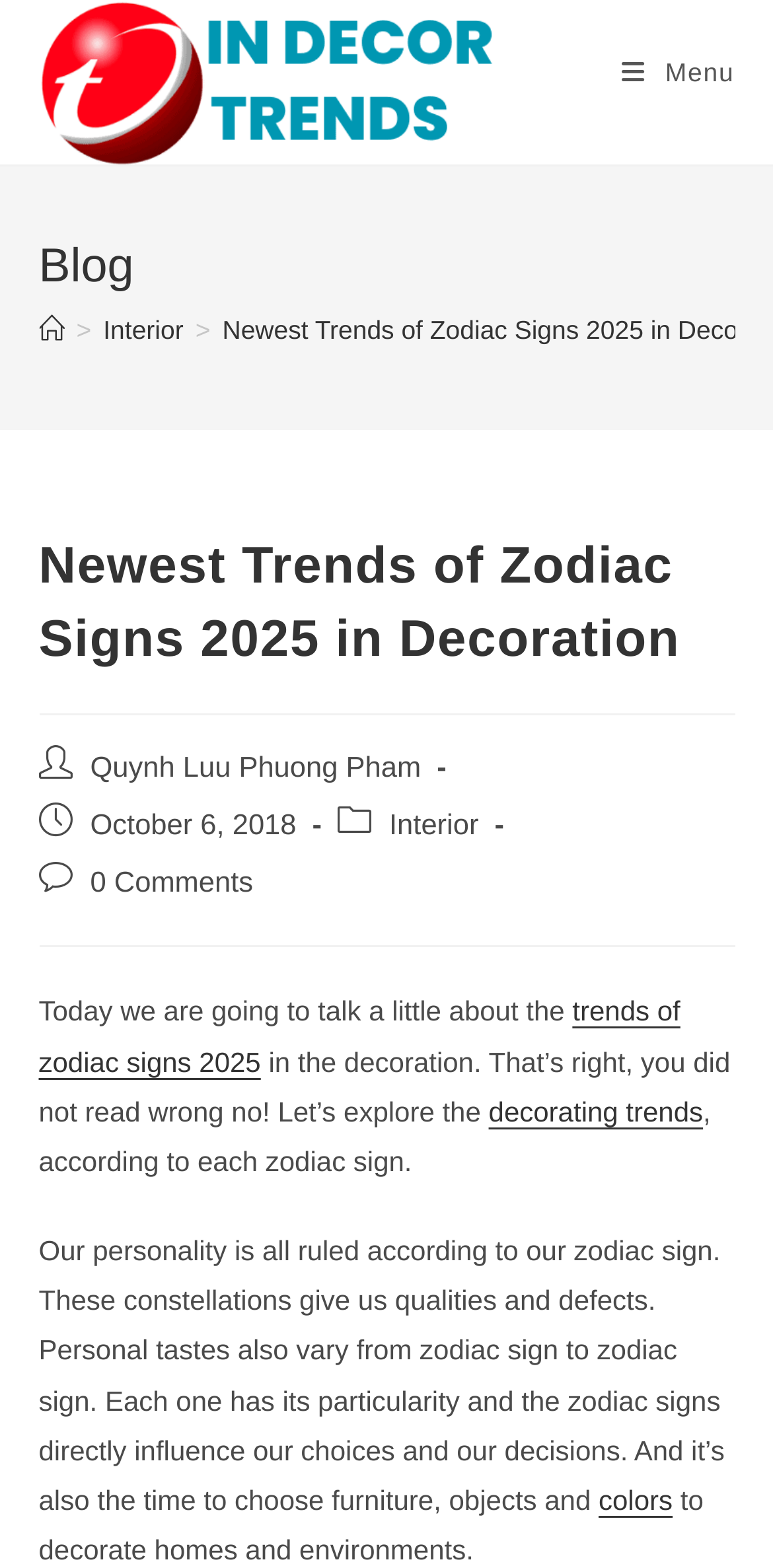Respond concisely with one word or phrase to the following query:
How many comments does the current post have?

0 Comments